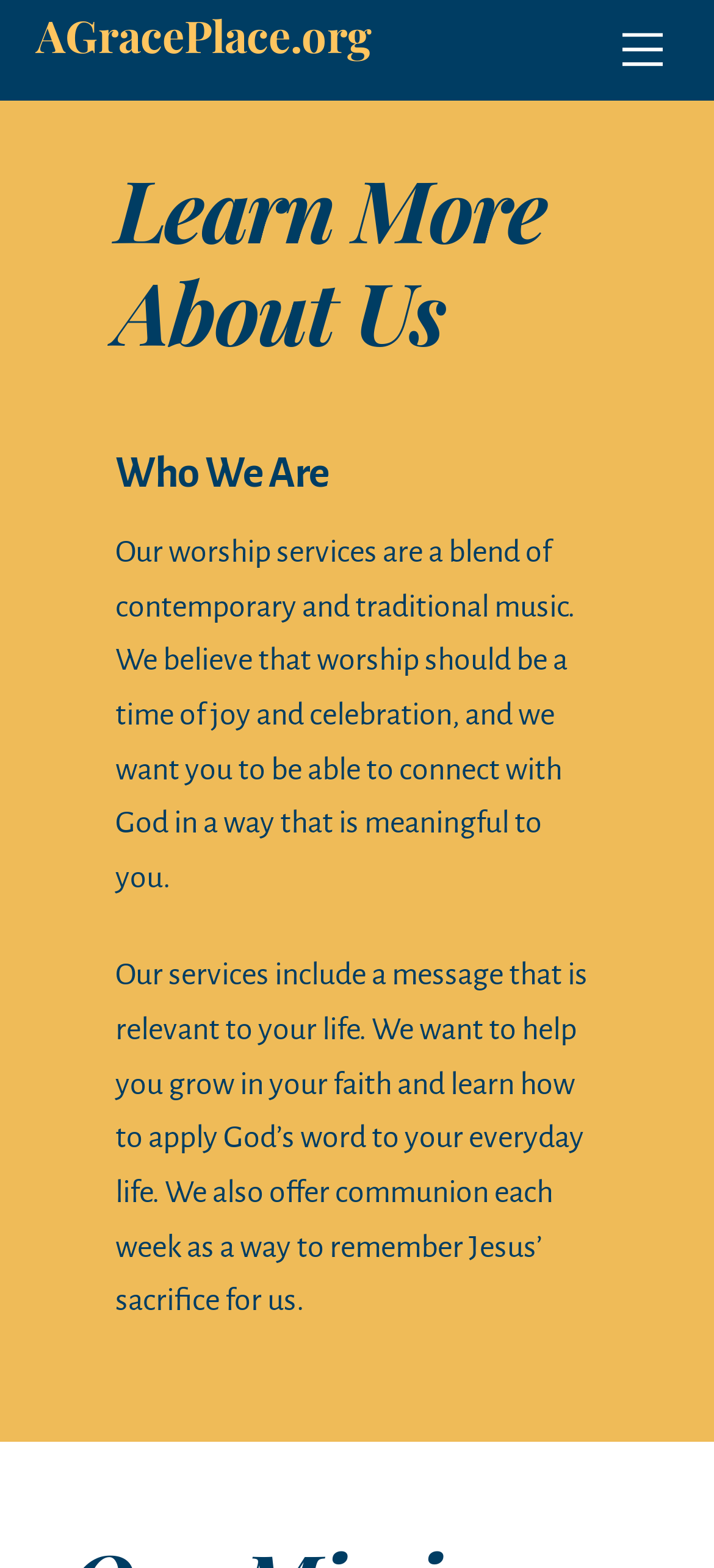Examine the screenshot and answer the question in as much detail as possible: How many headings are on this webpage?

There are two heading elements on this webpage, 'Learn More About Us' and 'Who We Are', which are both children of the root element and have distinct bounding box coordinates.